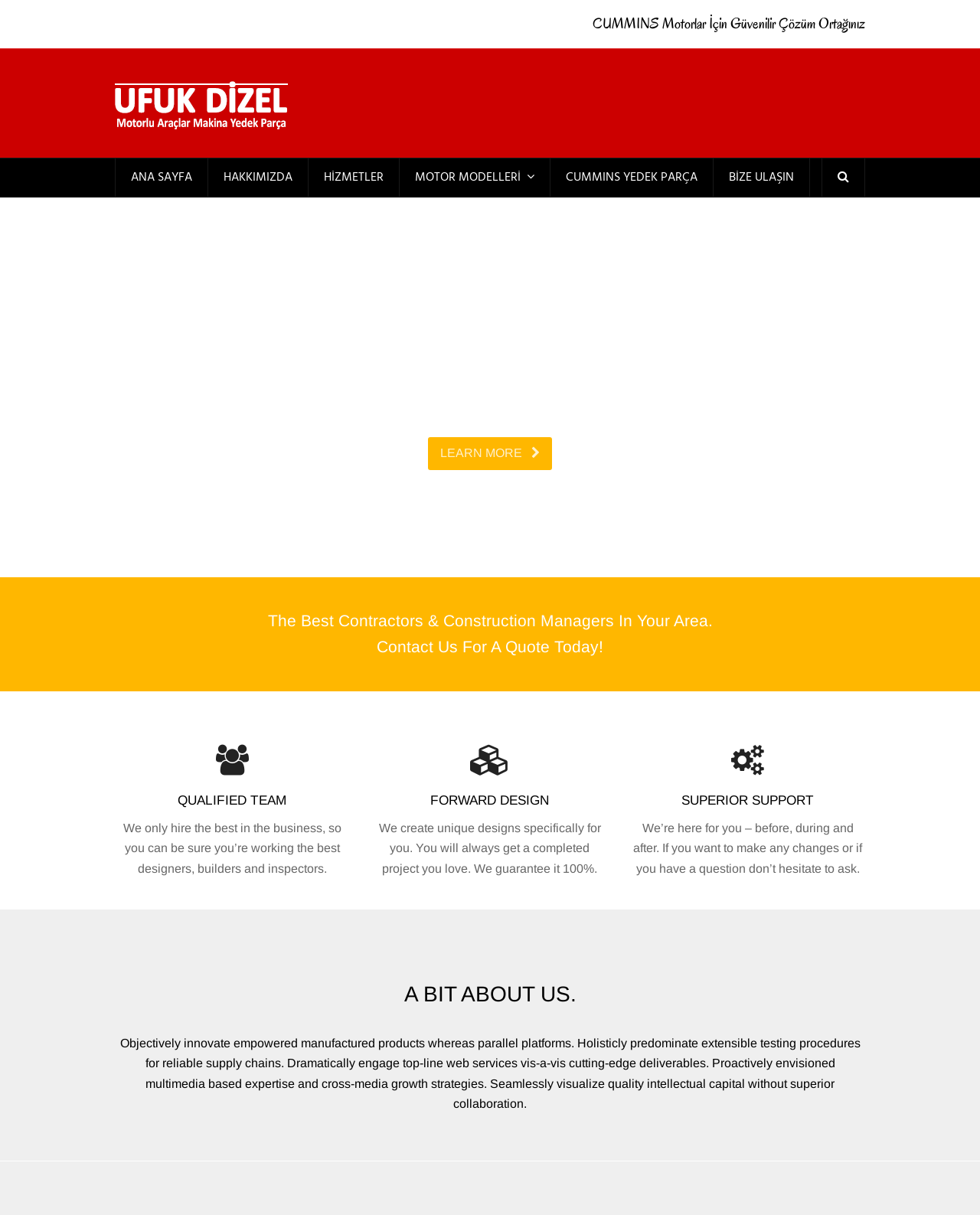Locate the bounding box coordinates of the item that should be clicked to fulfill the instruction: "View the 'CUMMINS YEDEK PARÇA' page".

[0.562, 0.13, 0.727, 0.162]